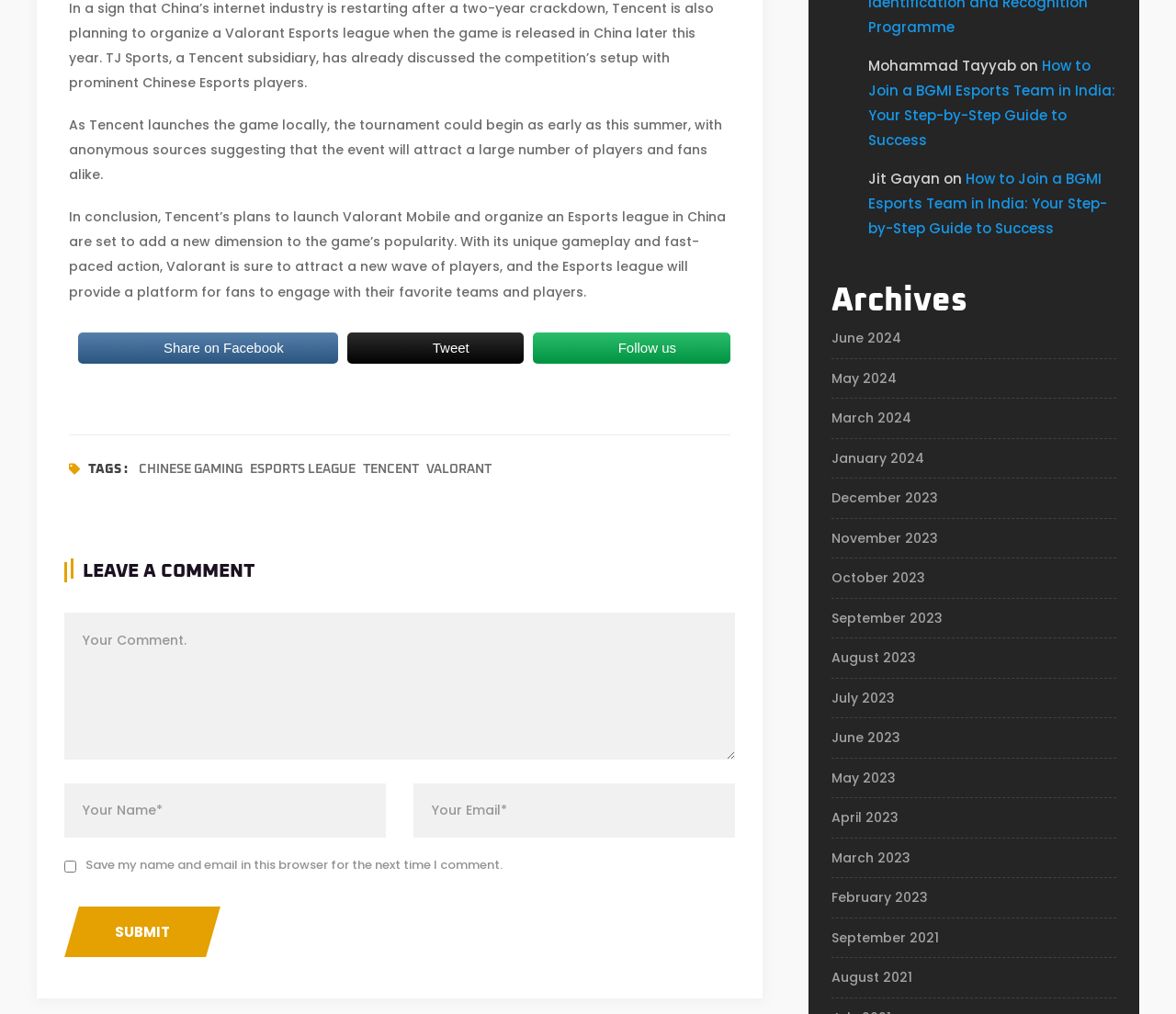Please indicate the bounding box coordinates of the element's region to be clicked to achieve the instruction: "Tweet". Provide the coordinates as four float numbers between 0 and 1, i.e., [left, top, right, bottom].

[0.295, 0.58, 0.445, 0.614]